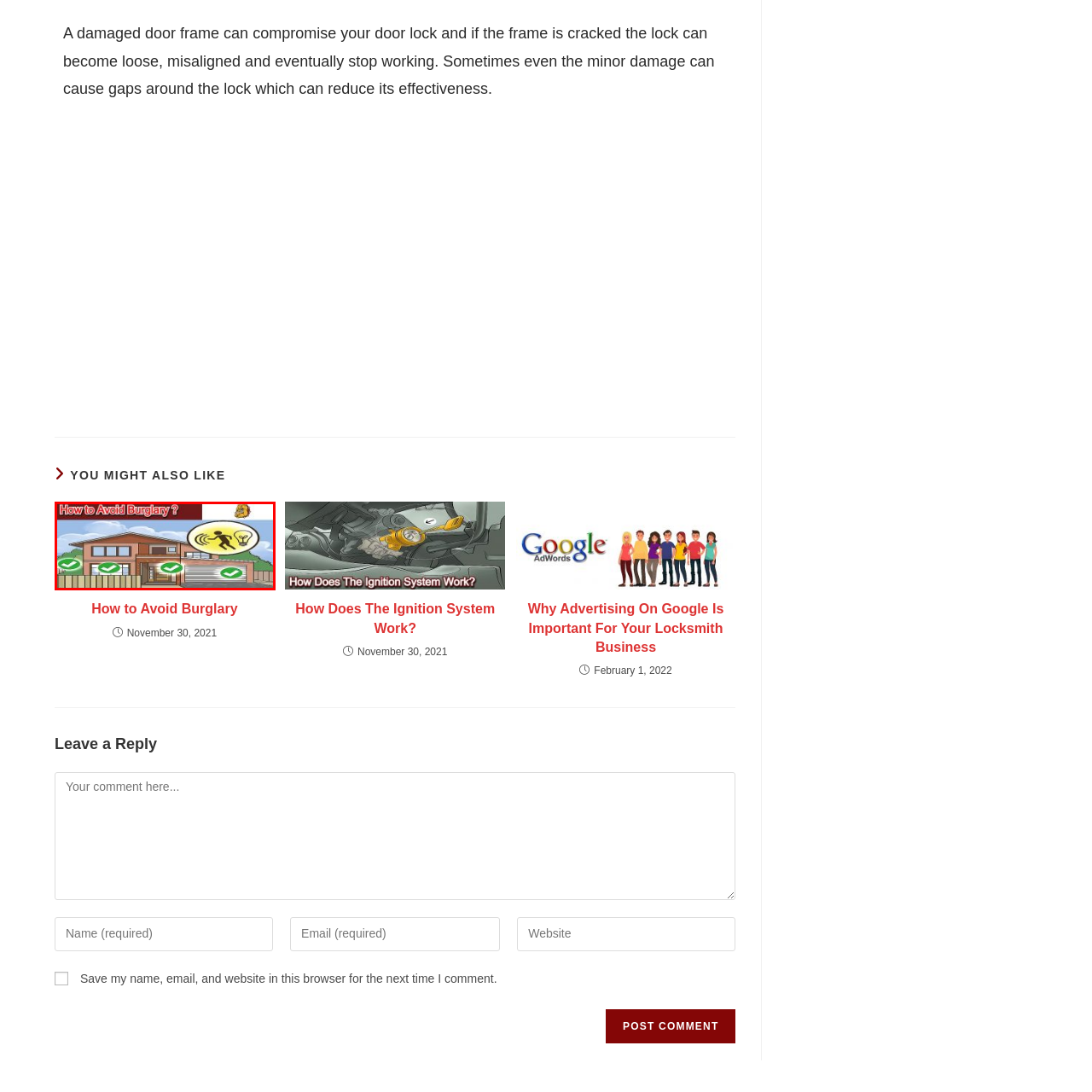Pay special attention to the segment of the image inside the red box and offer a detailed answer to the question that follows, based on what you see: What is the overall design of the image conveying?

The caption states that 'the overall design conveys a proactive approach to home security, encouraging viewers to consider effective strategies for safeguarding their property', indicating that the image is promoting a proactive approach to securing one's home.